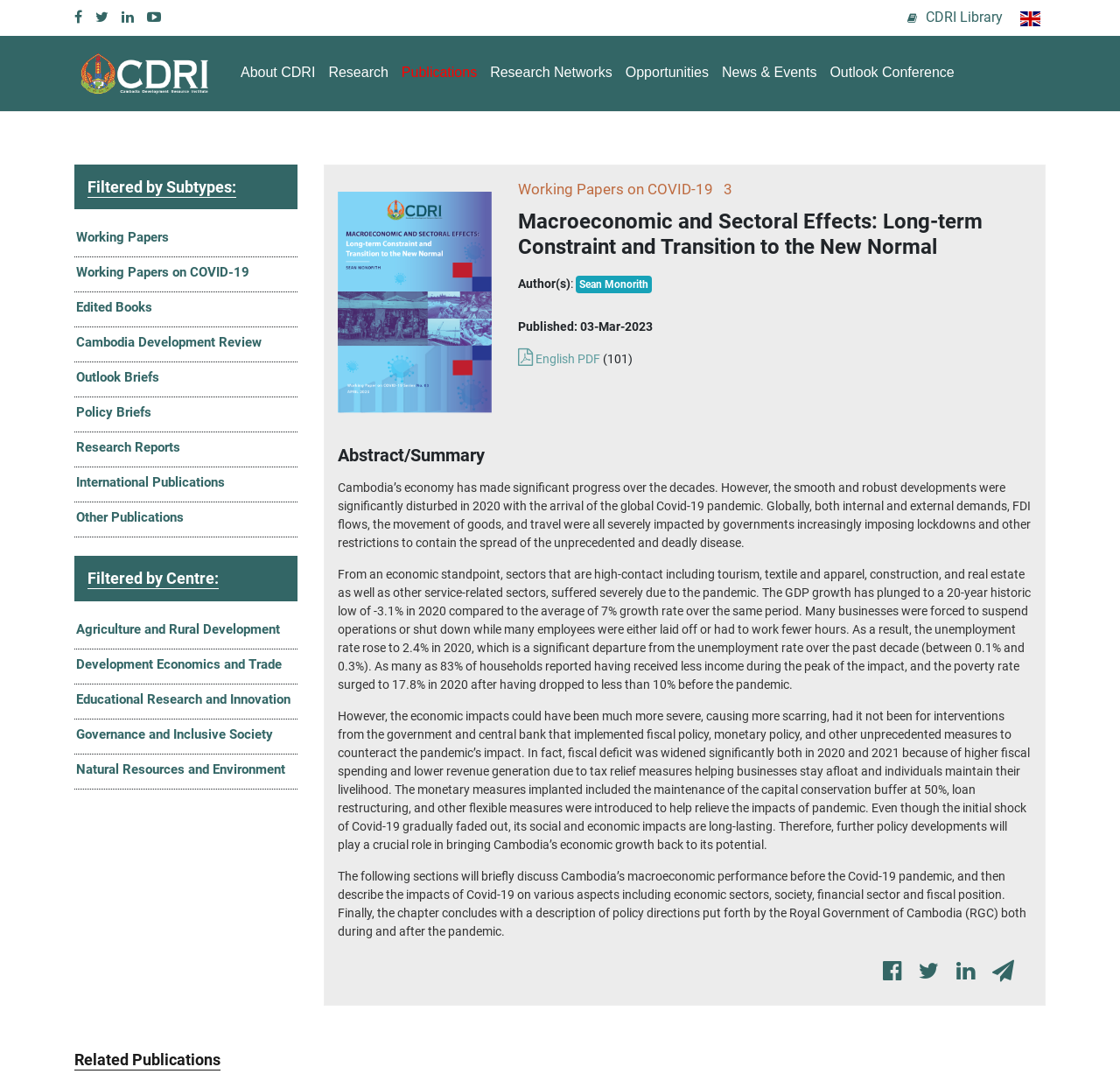What is the name of the institute?
Deliver a detailed and extensive answer to the question.

The name of the institute can be found in the link with the text 'Cambodia Development Resource Institute' at the top left corner of the webpage.